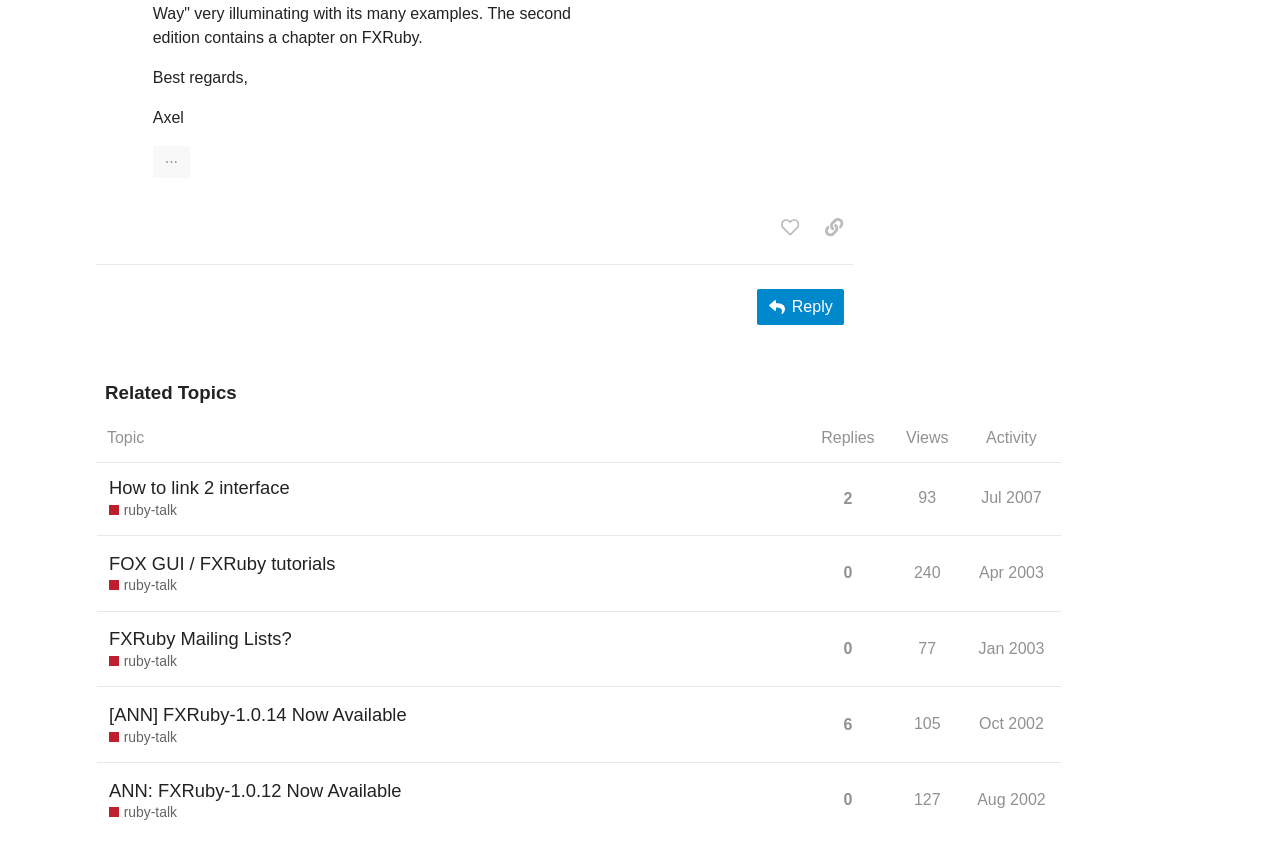Given the element description, predict the bounding box coordinates in the format (top-left x, top-left y, bottom-right x, bottom-right y). Make sure all values are between 0 and 1. Here is the element description: ANN: FXRuby-1.0.12 Now Available

[0.085, 0.886, 0.314, 0.945]